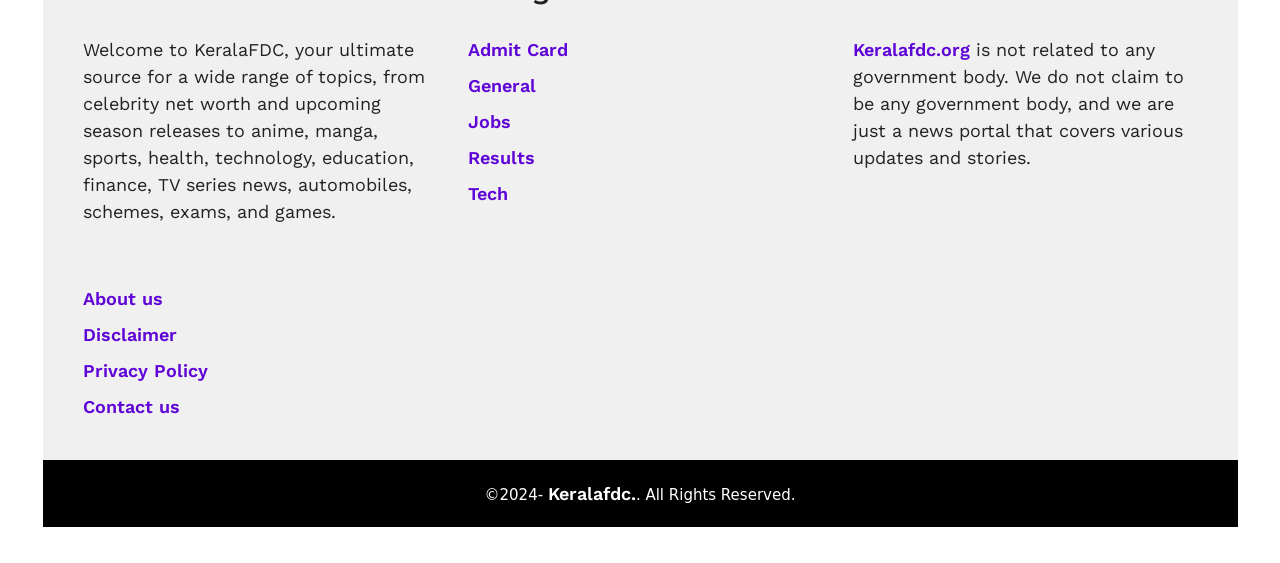What is the purpose of this website?
Please respond to the question thoroughly and include all relevant details.

Based on the static text 'Welcome to KeralaFDC, your ultimate source for a wide range of topics...' and the various links to different categories, it can be inferred that this website is a news portal that covers various updates and stories.